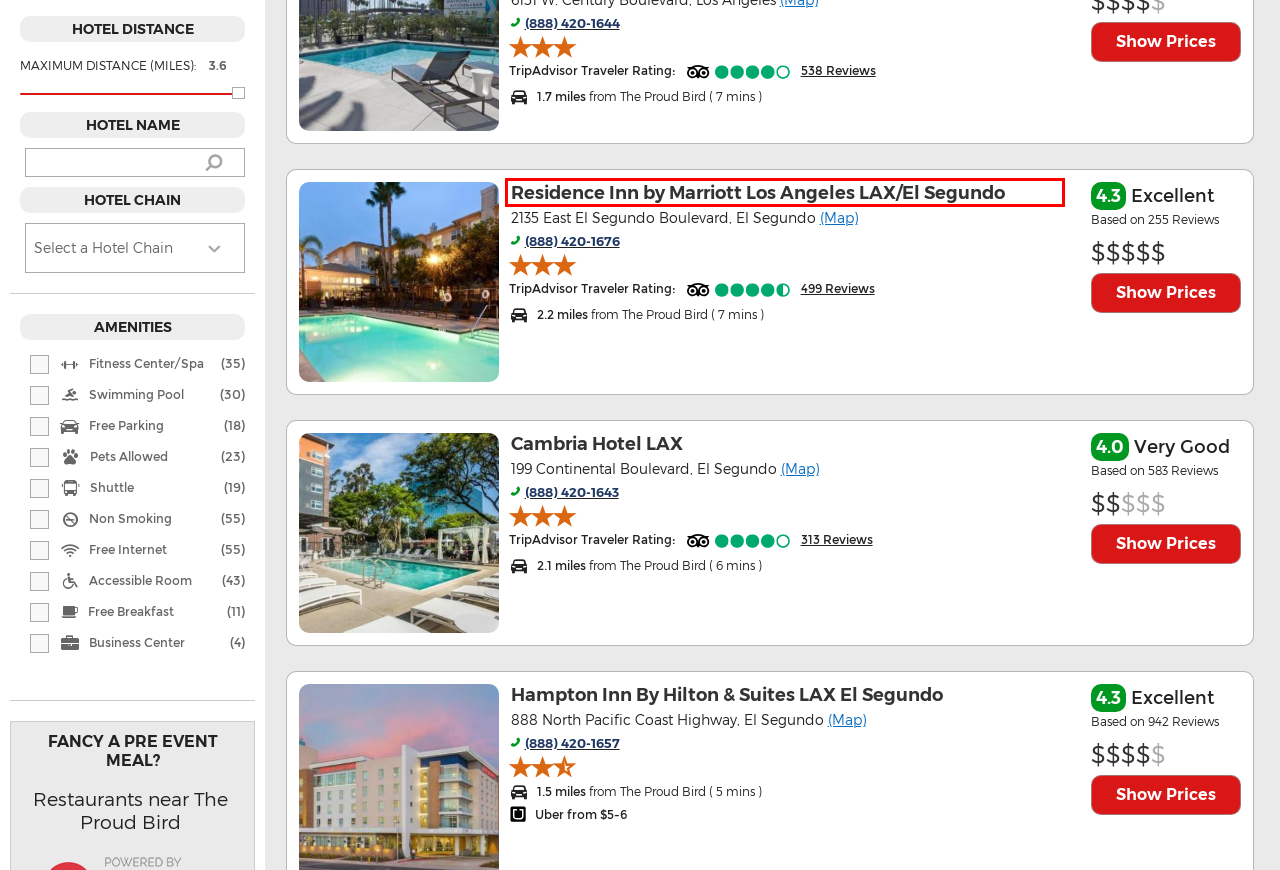Given a webpage screenshot with a red bounding box around a UI element, choose the webpage description that best matches the new webpage after clicking the element within the bounding box. Here are the candidates:
A. Cambria Hotel LAX, El Segundo | ConcertHotels.com
B. Aloft El Segundo - Los Angeles Airport, El Segundo | ConcertHotels.com
C. Hyatt Place Los Angeles / LAX / El Segundo, El Segundo | ConcertHotels.com
D. Hyatt House LAX Manhattan Beach, El Segundo | ConcertHotels.com
E. Residence Inn by Marriott Los Angeles LAX/Century Boulevard, Los Angeles | ConcertHotels.com
F. Residence Inn by Marriott Los Angeles LAX/El Segundo, El Segundo | ConcertHotels.com
G. Frequently Asked Questions on ConcertHotels.com.
H. Hampton Inn By Hilton & Suites LAX El Segundo, El Segundo | ConcertHotels.com

F